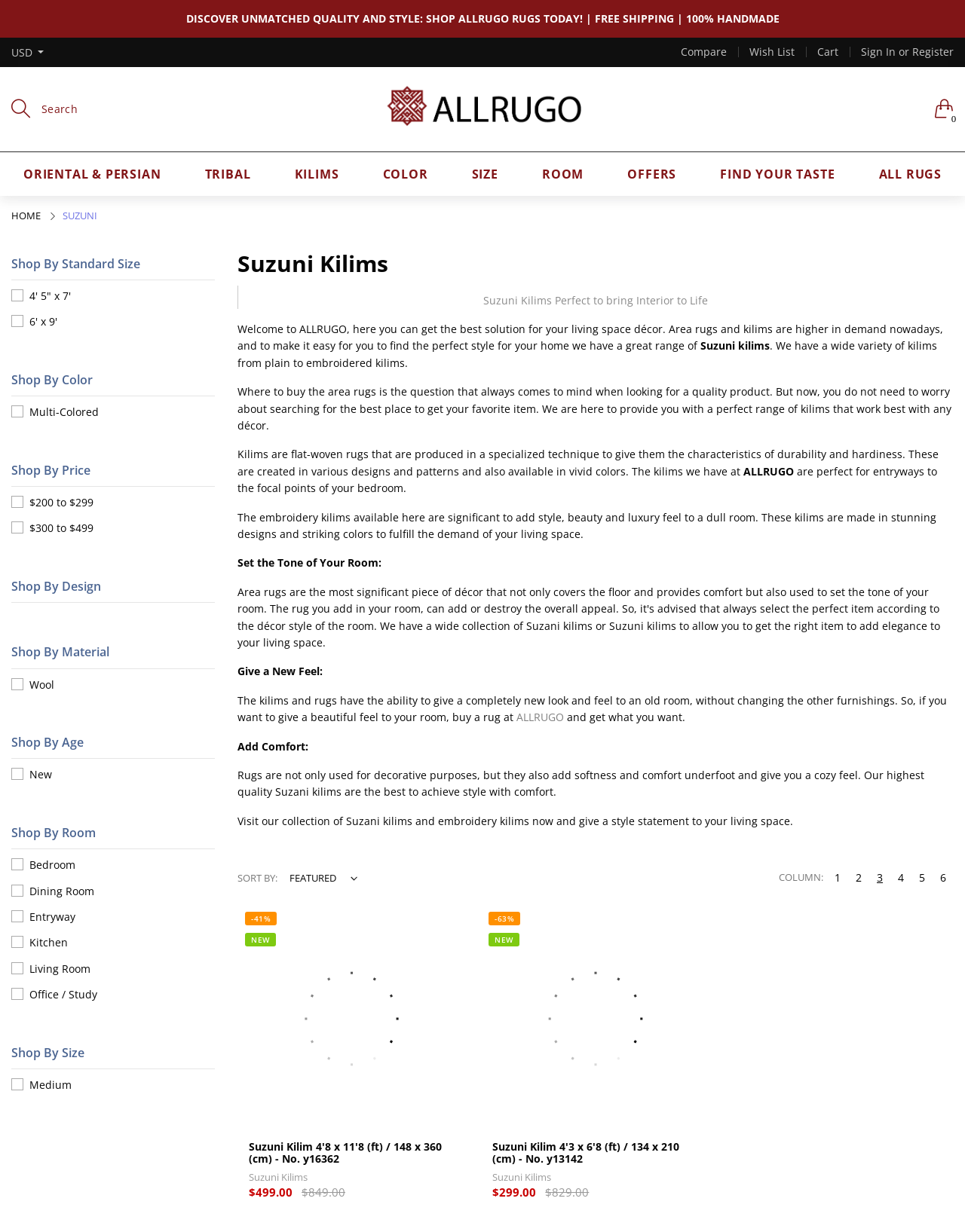Could you indicate the bounding box coordinates of the region to click in order to complete this instruction: "Search for rugs".

[0.012, 0.076, 0.322, 0.101]